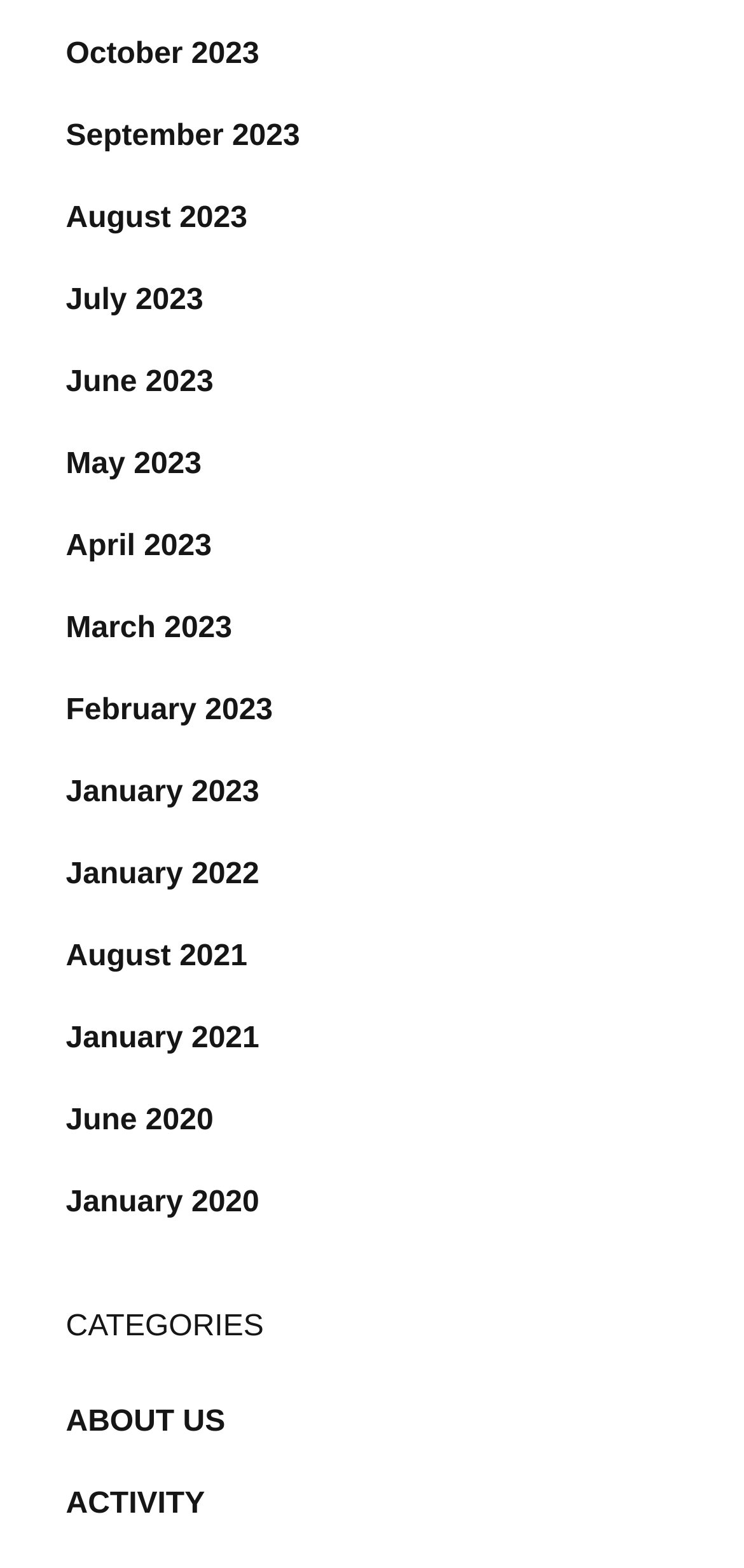Locate the bounding box coordinates of the clickable region to complete the following instruction: "Follow on Twitter."

None